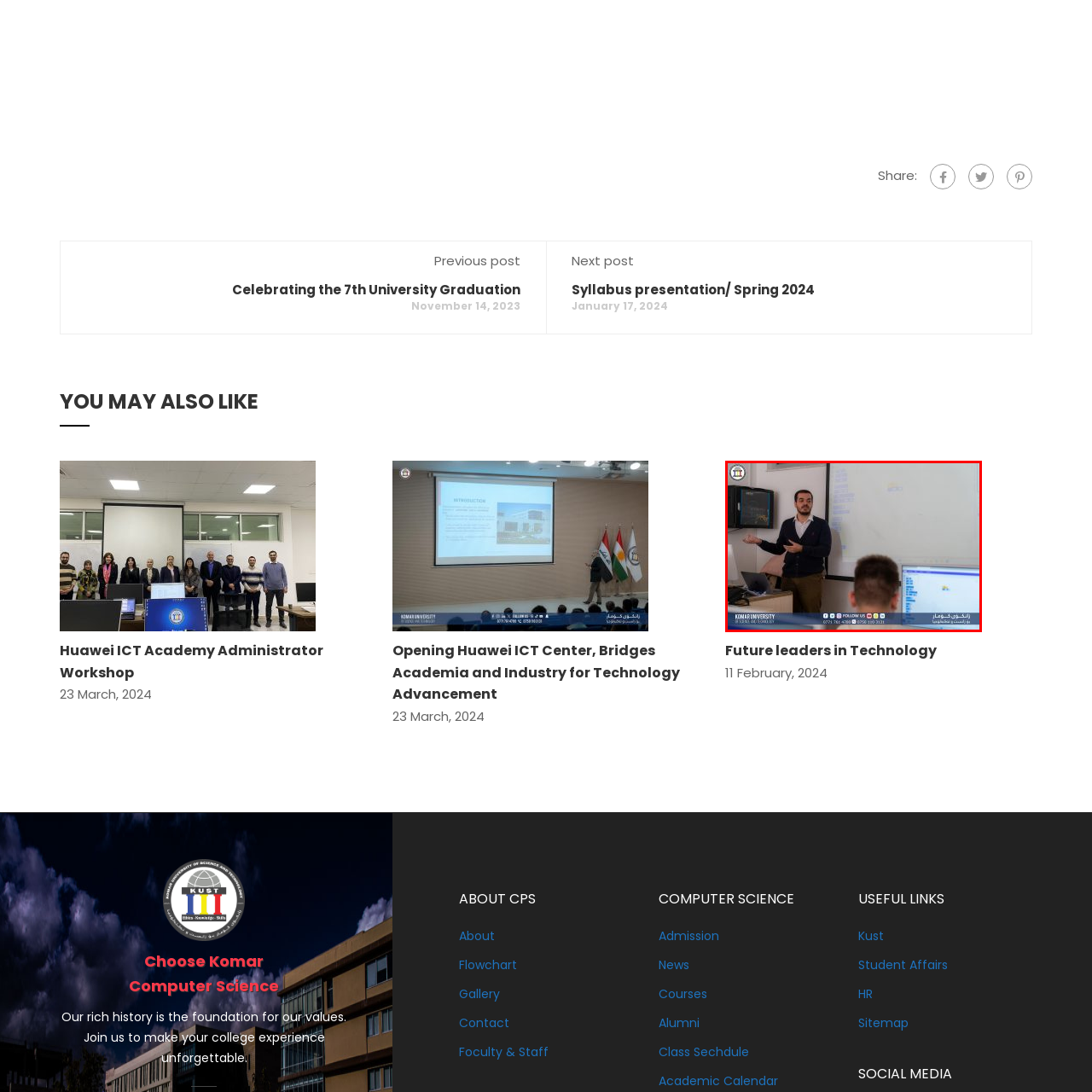Inspect the picture enclosed by the red border, What is the university's commitment? Provide your answer as a single word or phrase.

Providing quality education